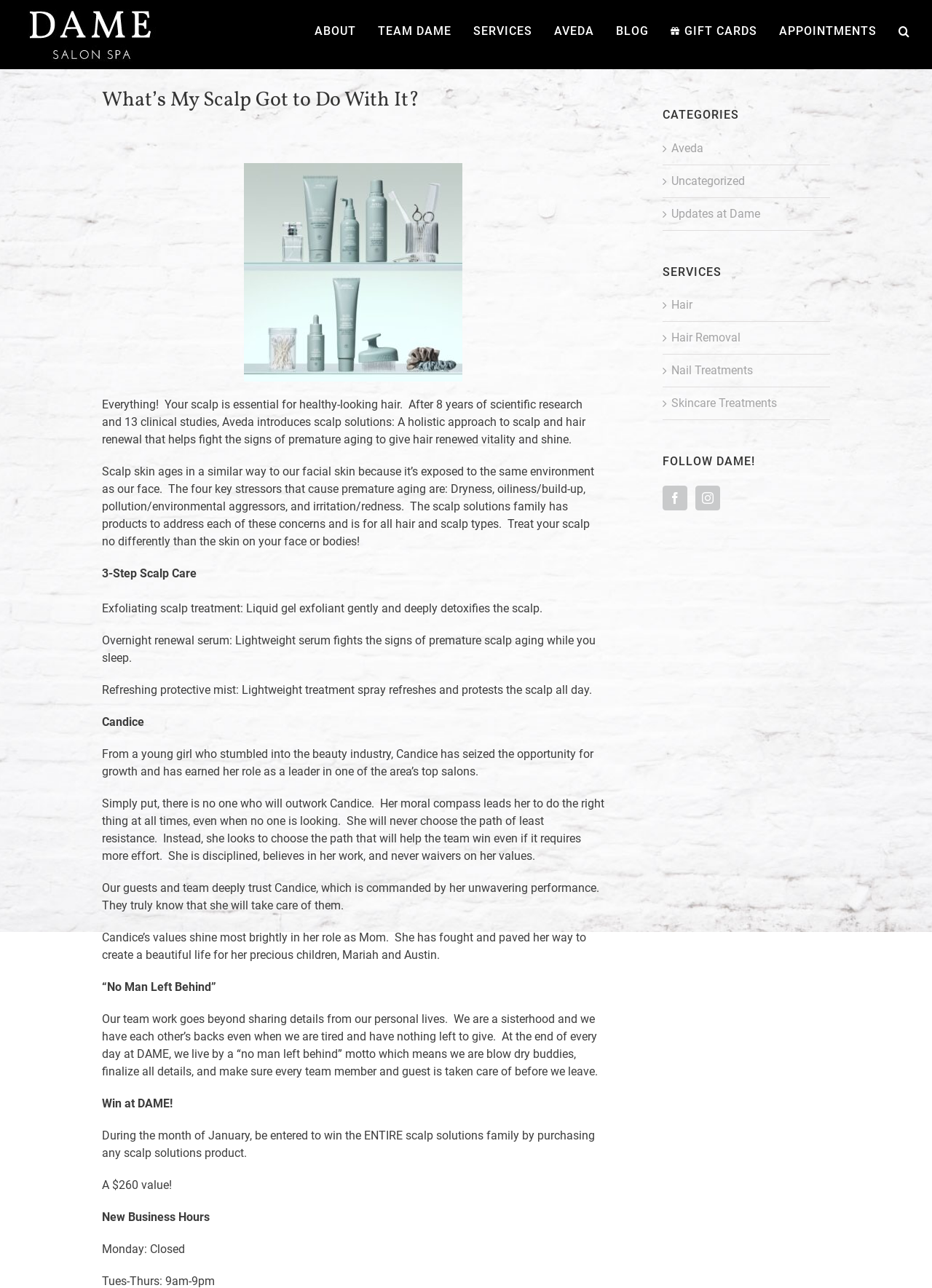Please locate the bounding box coordinates of the element that should be clicked to achieve the given instruction: "Click on the Ocean Observatories Initiative link".

None